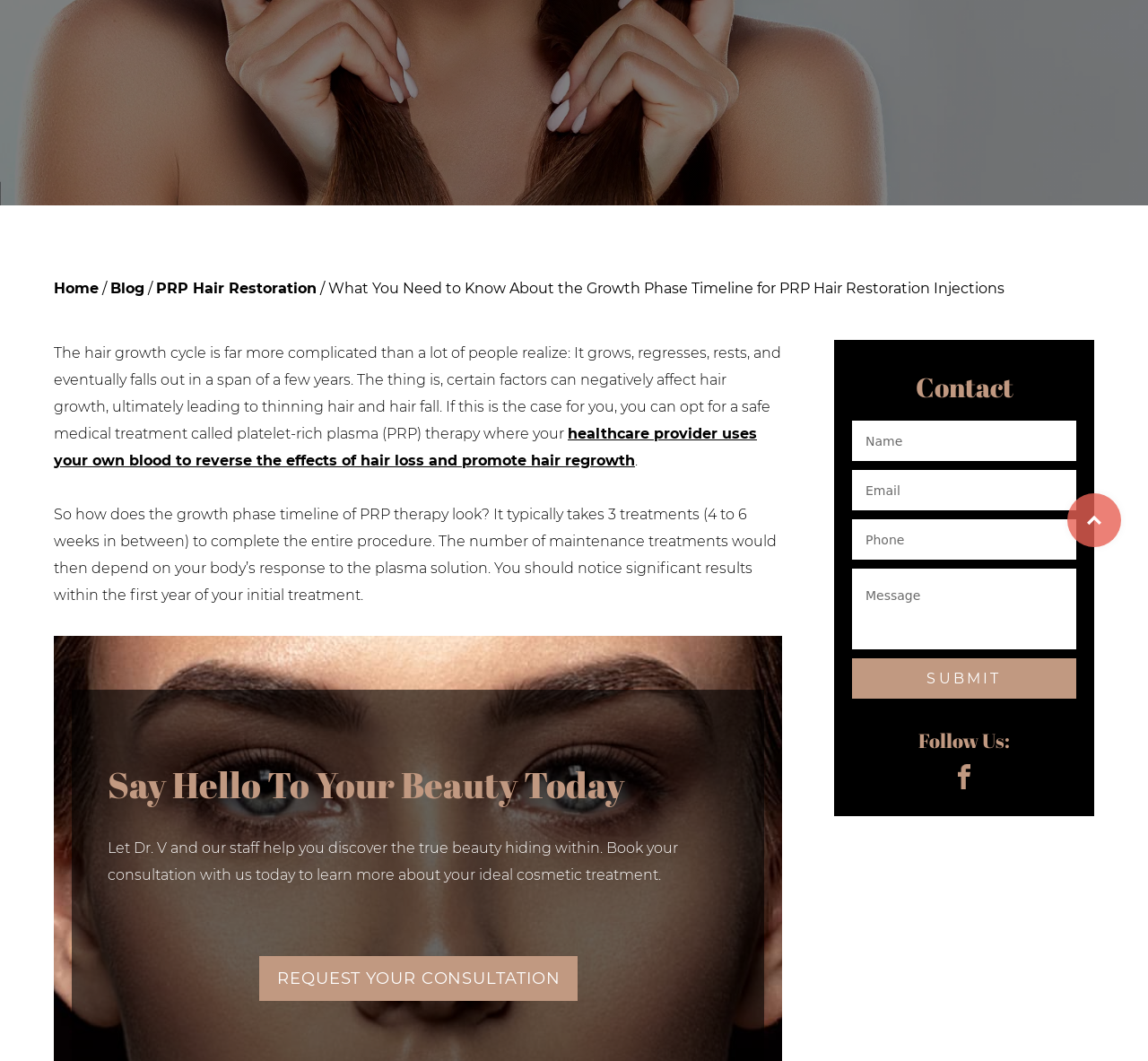Provide the bounding box coordinates for the UI element described in this sentence: "name="email" placeholder="Email"". The coordinates should be four float values between 0 and 1, i.e., [left, top, right, bottom].

[0.742, 0.443, 0.938, 0.481]